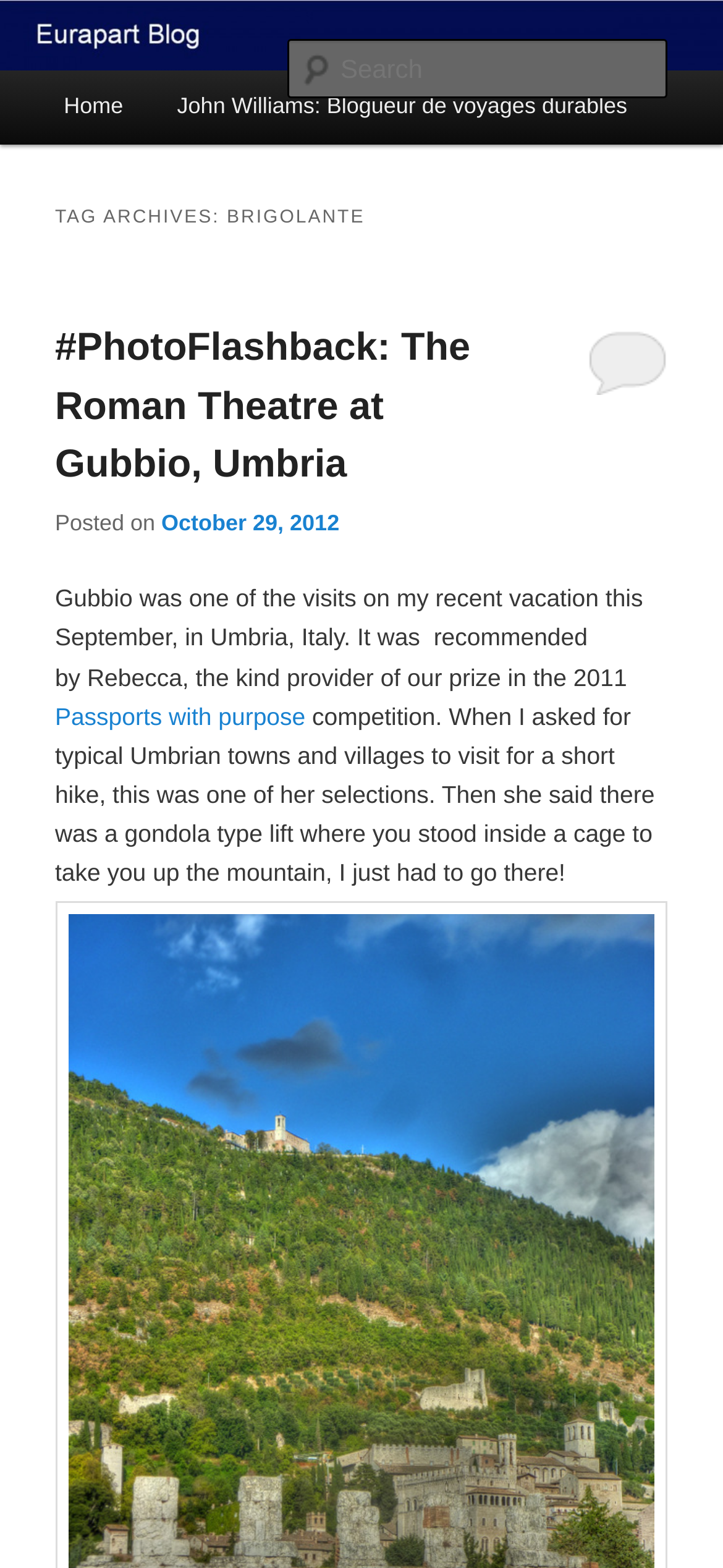Find the bounding box coordinates for the area that should be clicked to accomplish the instruction: "Go to Eurapart blog homepage".

[0.076, 0.086, 0.476, 0.118]